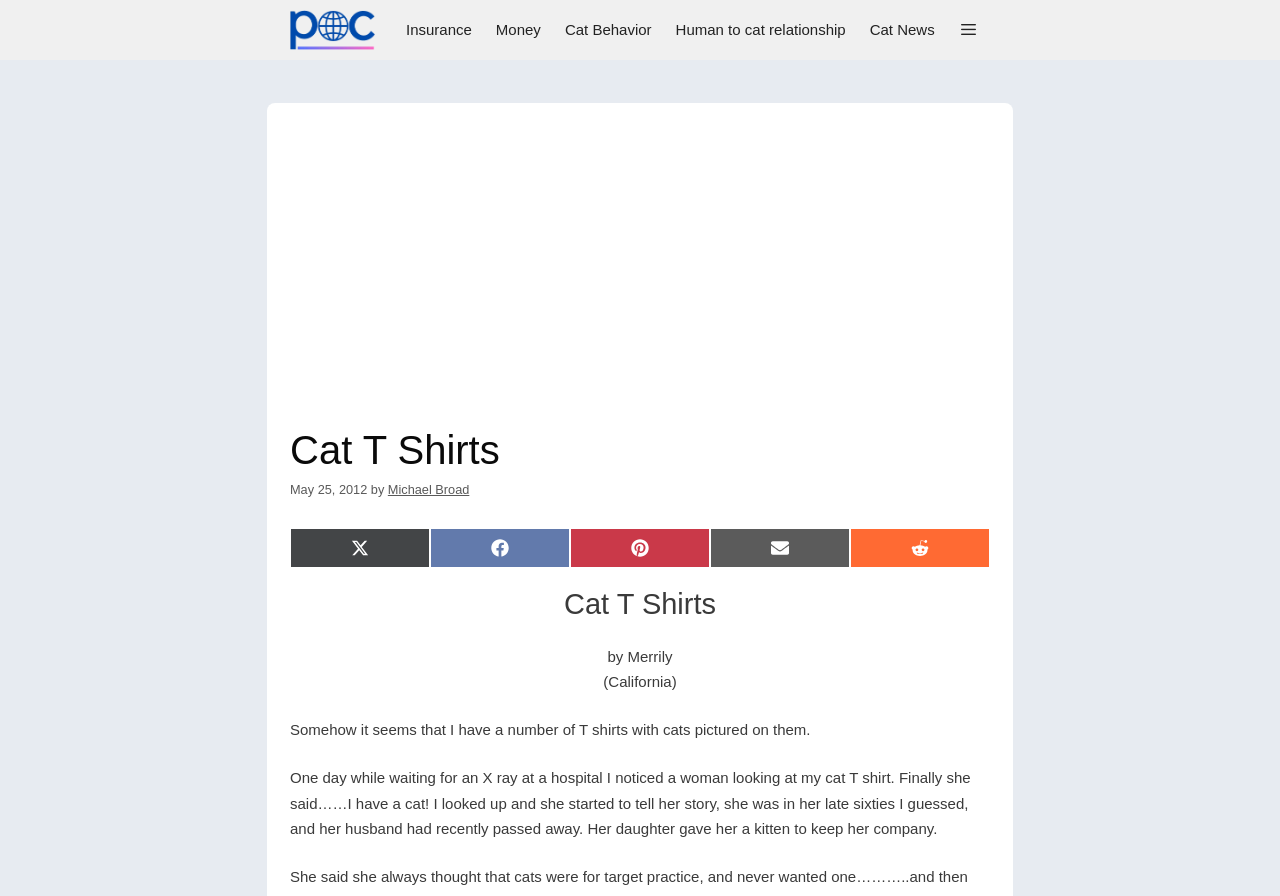What is the story about in the article?
Refer to the image and provide a detailed answer to the question.

The story in the article is about a woman who got a kitten from her daughter after her husband passed away, and she shared this story with the author when she saw the author's cat T-shirt.